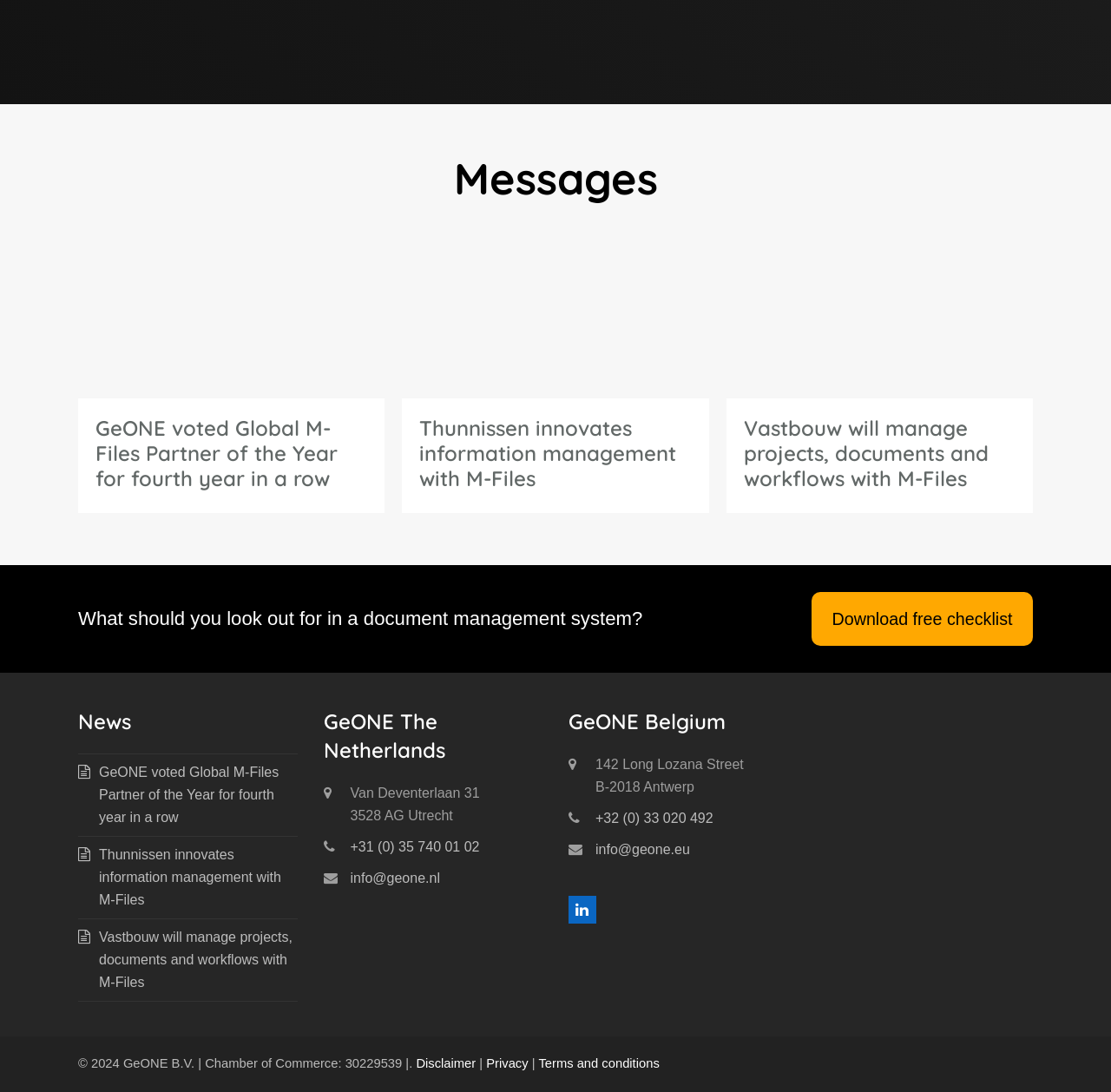Reply to the question with a single word or phrase:
What is the name of the company that innovates information management with M-Files?

Thunnissen